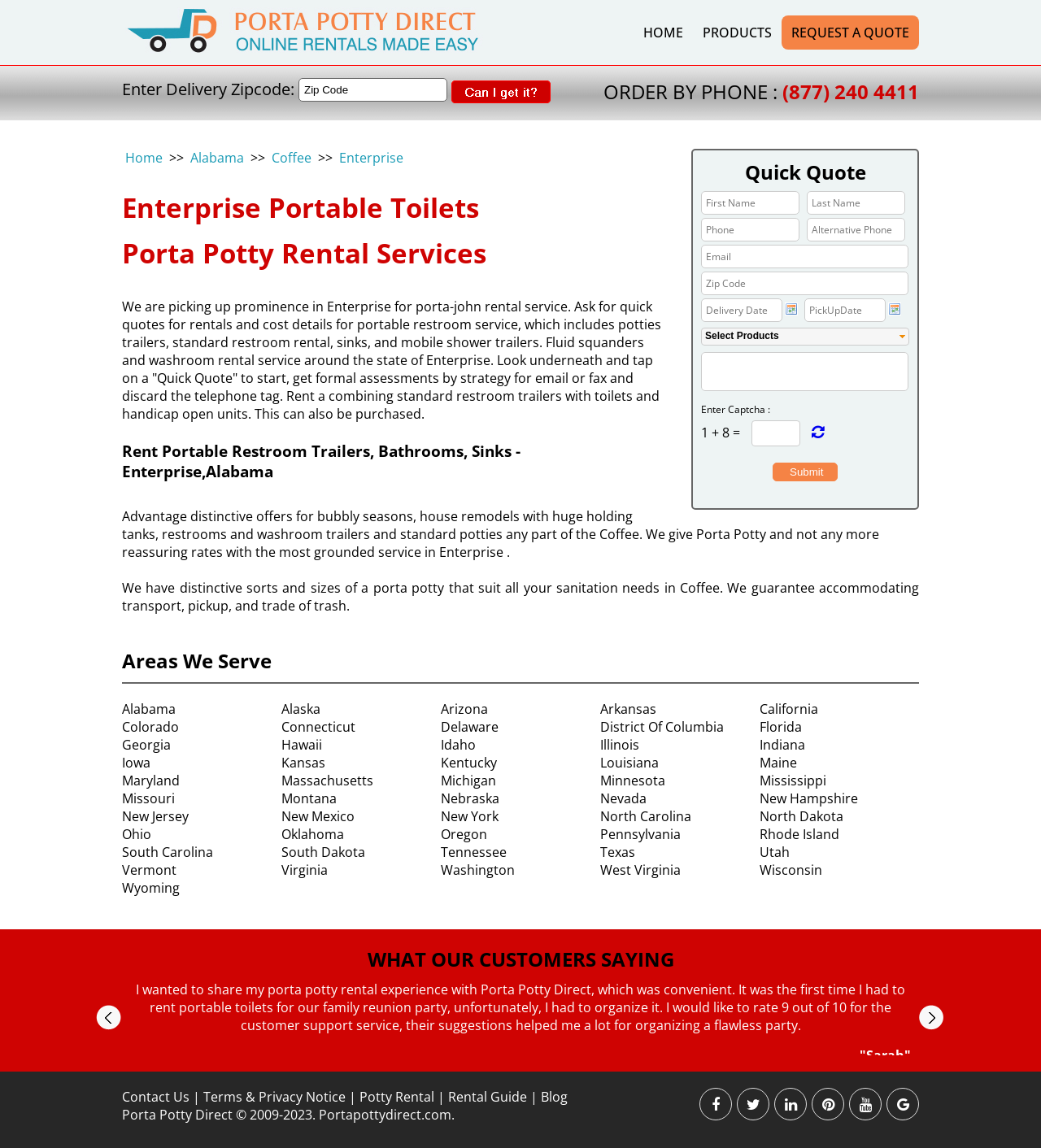Using the webpage screenshot, find the UI element described by parent_node: Choose date name="email" placeholder="Email". Provide the bounding box coordinates in the format (top-left x, top-left y, bottom-right x, bottom-right y), ensuring all values are floating point numbers between 0 and 1.

[0.673, 0.213, 0.873, 0.234]